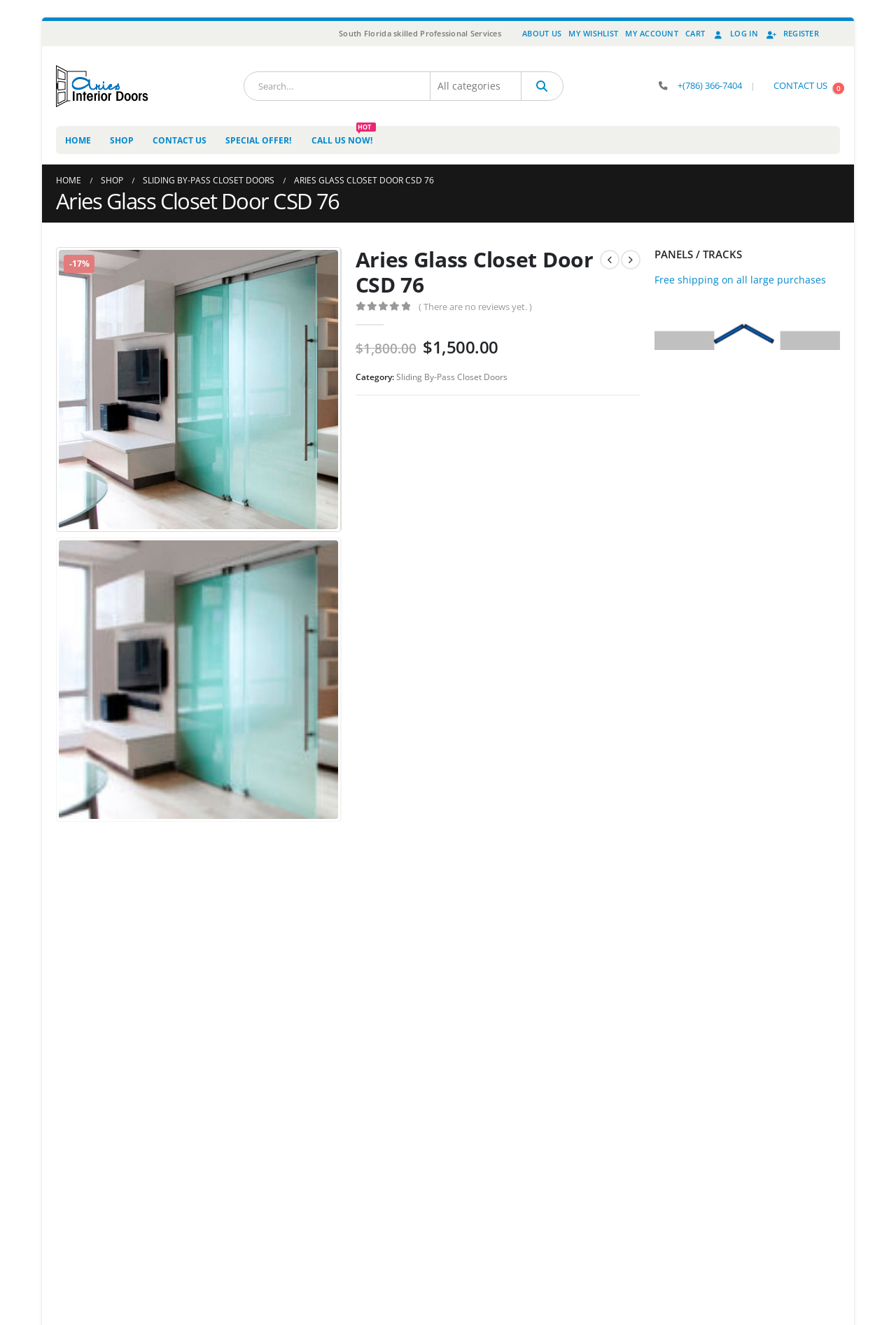Kindly determine the bounding box coordinates of the area that needs to be clicked to fulfill this instruction: "View product details".

[0.396, 0.186, 0.674, 0.224]